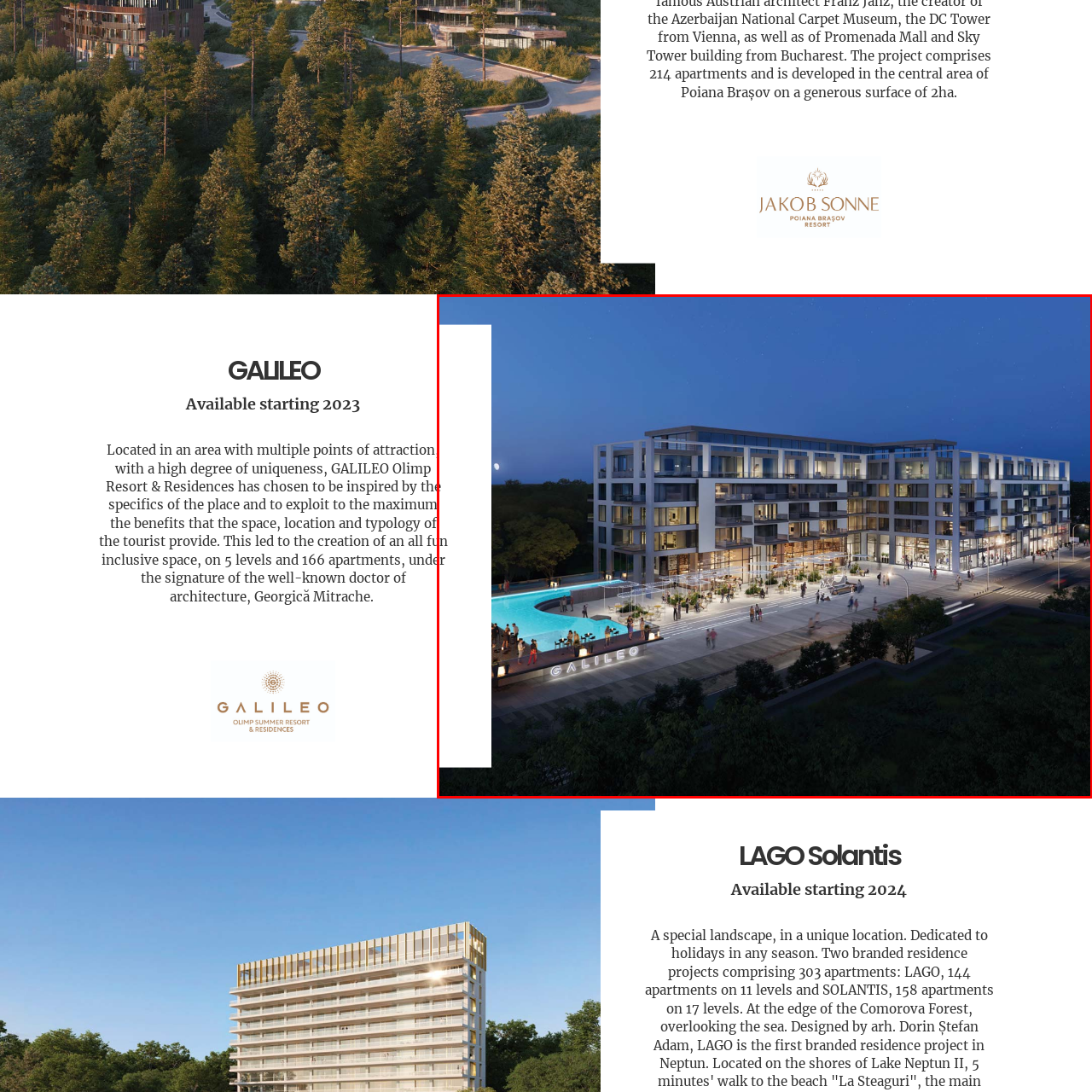Inspect the part framed by the grey rectangle, What time of day was the image captured? 
Reply with a single word or phrase.

Twilight